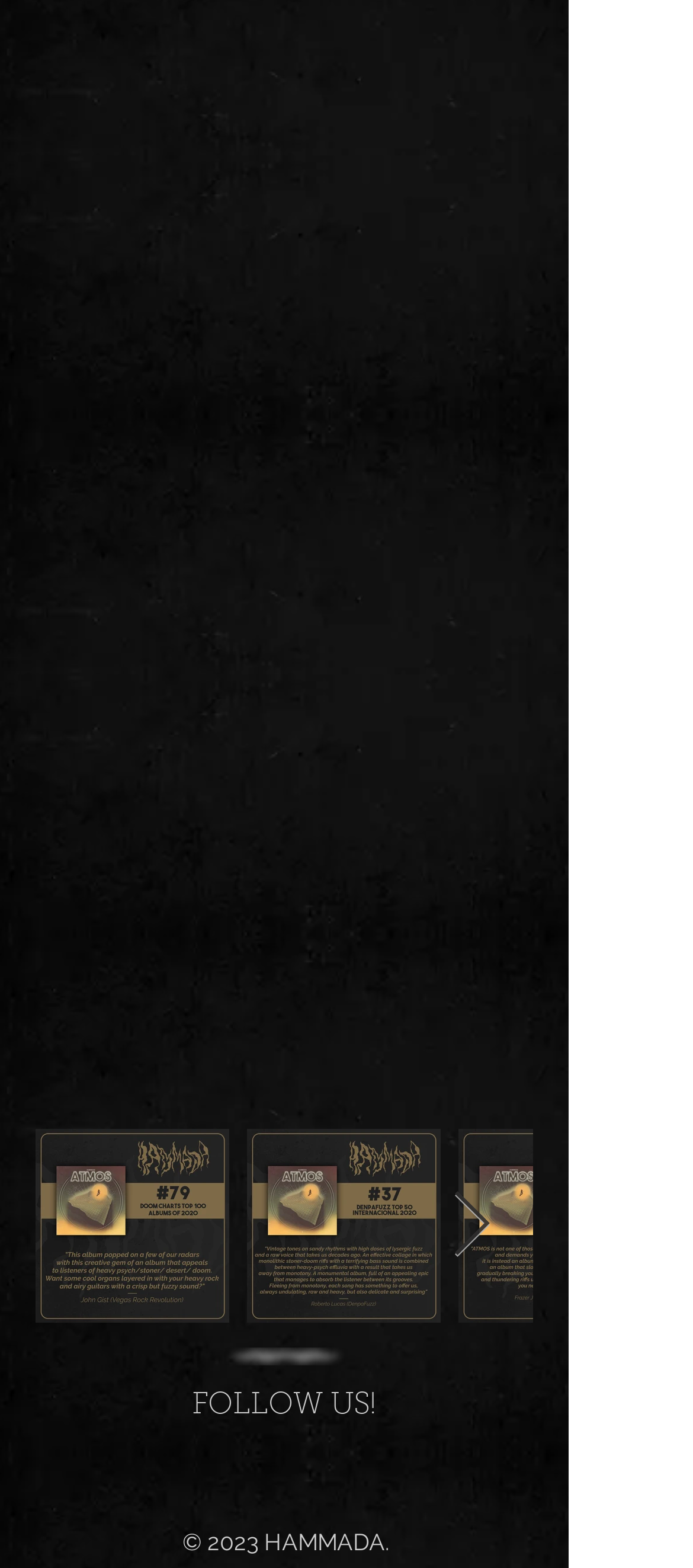Provide the bounding box coordinates of the section that needs to be clicked to accomplish the following instruction: "Click on the button to view the next item."

[0.651, 0.76, 0.71, 0.804]